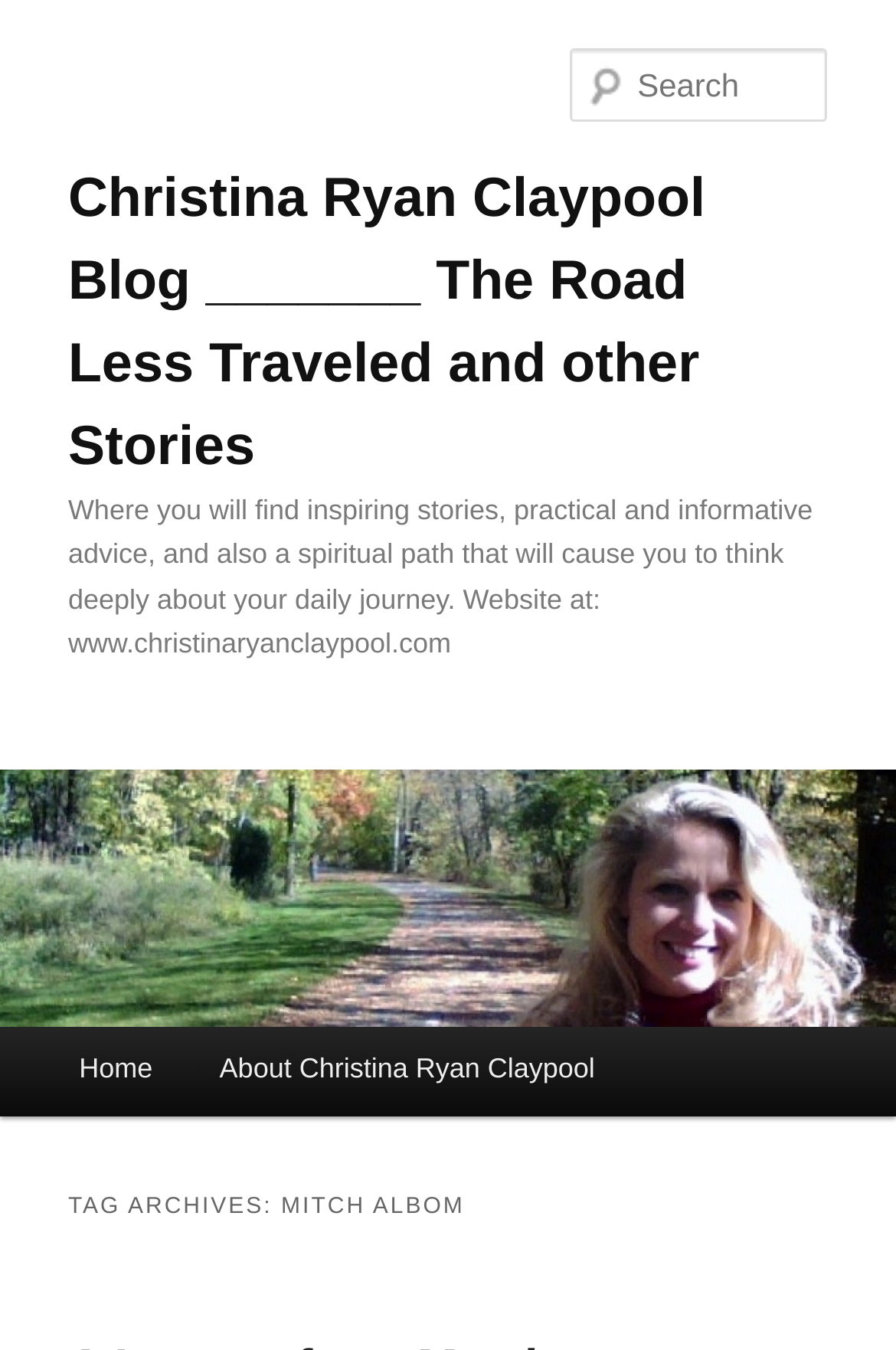Identify the bounding box for the described UI element. Provide the coordinates in (top-left x, top-left y, bottom-right x, bottom-right y) format with values ranging from 0 to 1: parent_node: Search name="s" placeholder="Search"

[0.637, 0.036, 0.924, 0.09]